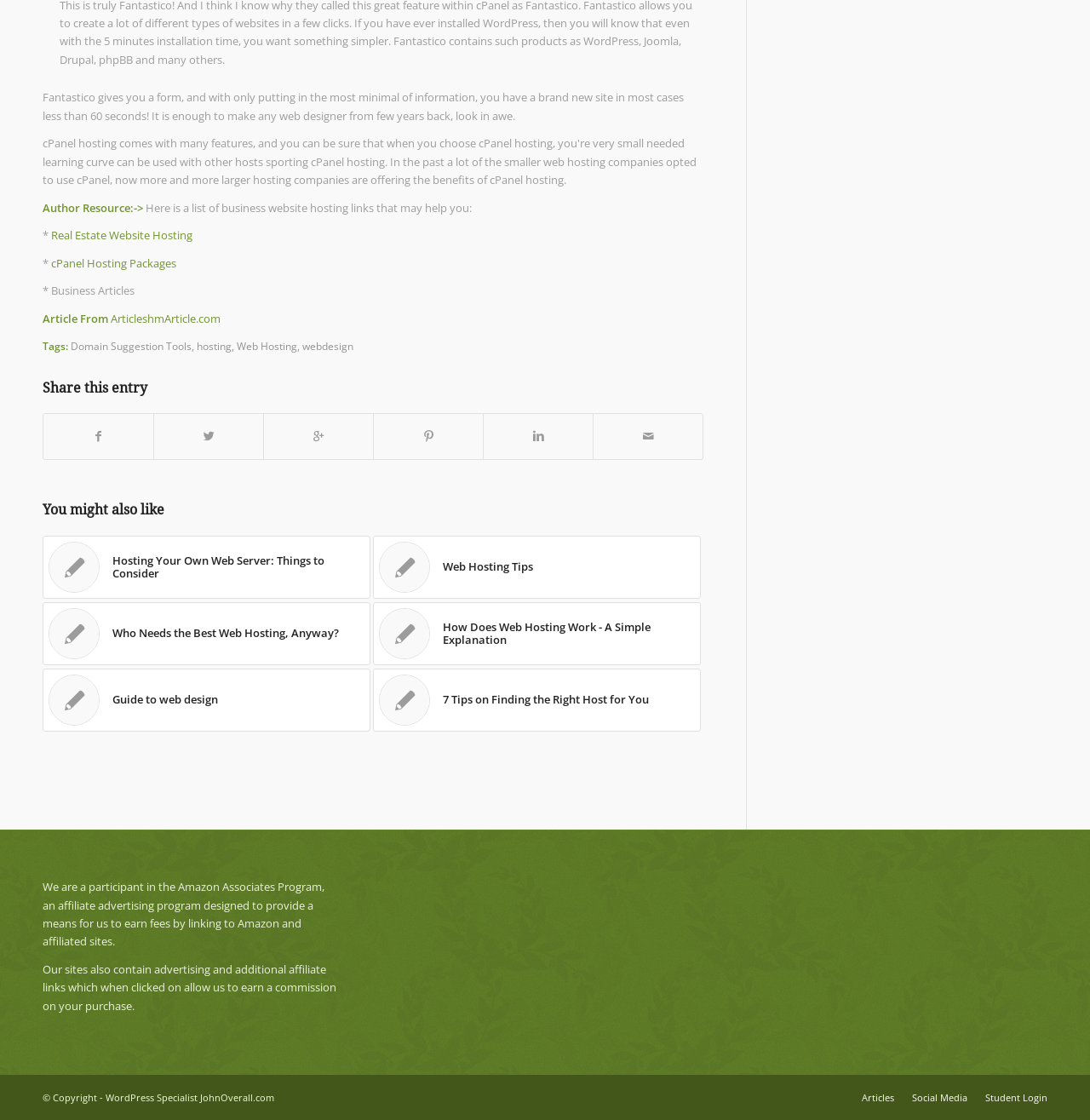Identify the bounding box coordinates for the UI element described as follows: hosting. Use the format (top-left x, top-left y, bottom-right x, bottom-right y) and ensure all values are floating point numbers between 0 and 1.

[0.18, 0.303, 0.212, 0.315]